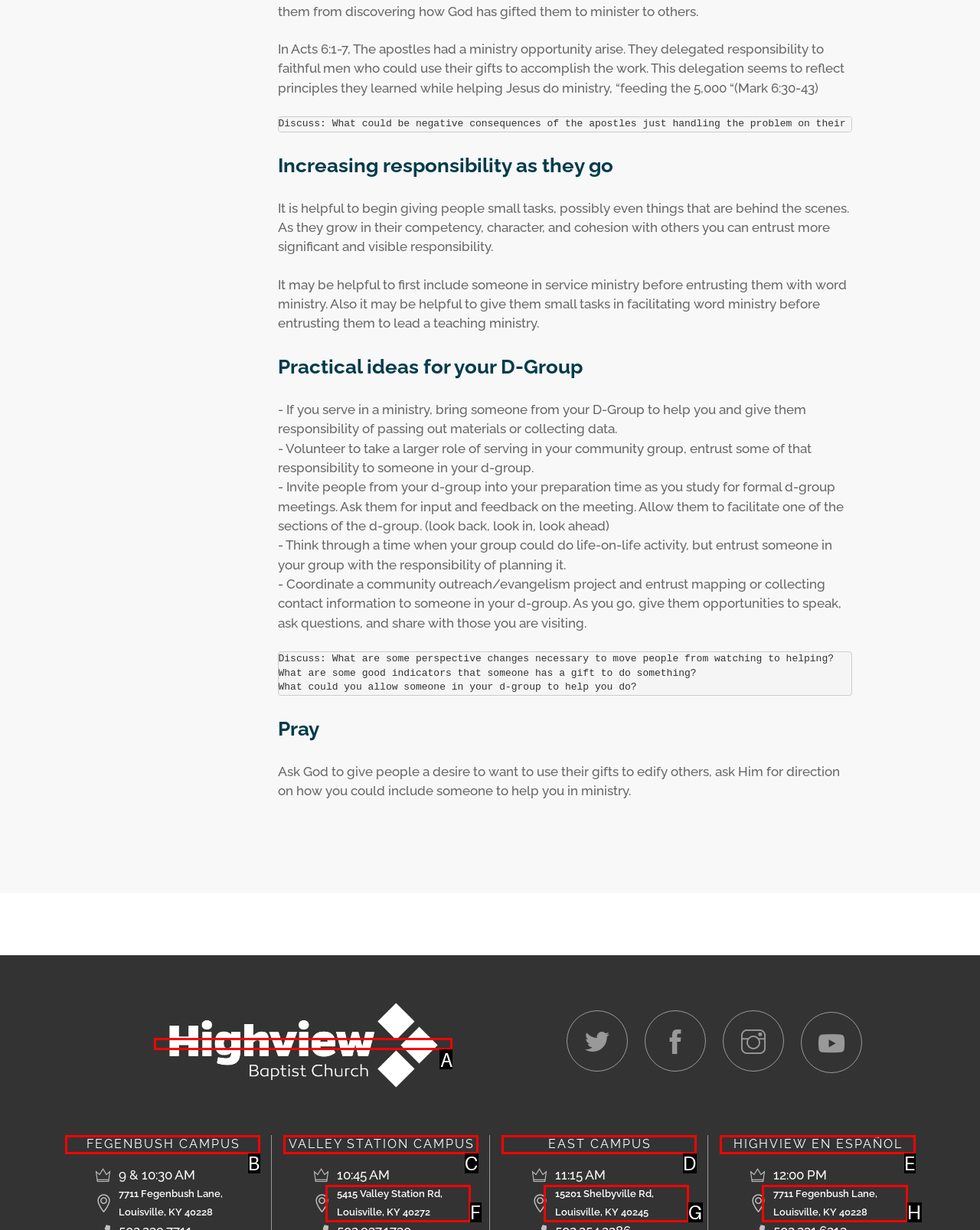Choose the option that aligns with the description: alt="Logo"
Respond with the letter of the chosen option directly.

A